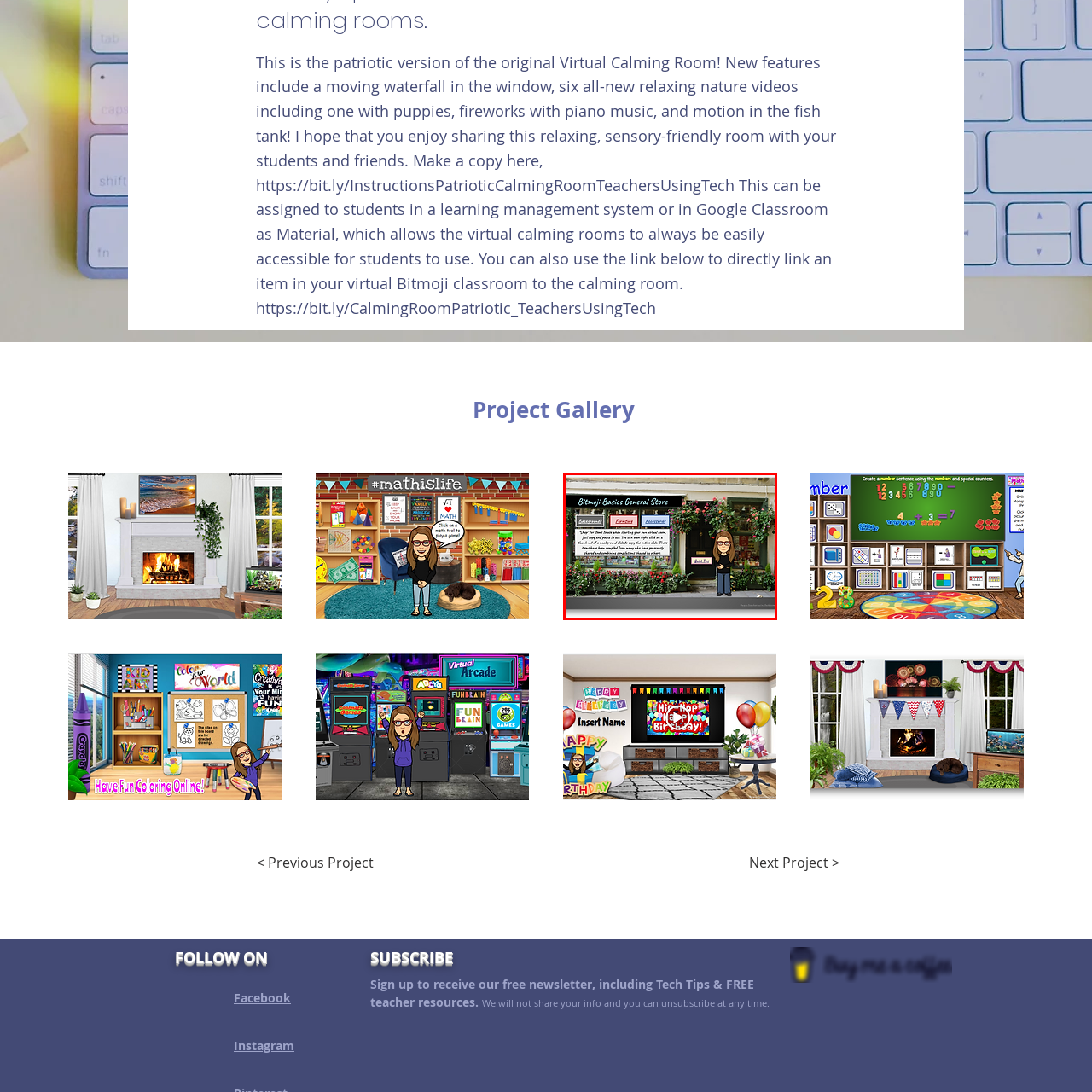Give a detailed description of the image area outlined by the red box.

The image showcases the "Bitmoji Basics General Store," presented in a charming storefront setting adorned with vibrant flowers. In the foreground, a Bitmoji character stands welcomingly outside the store, which features three main categories displayed on colorful signs: "Backgrounds," "Easels," and "Accessories." Each sign invites viewers to explore the diverse offerings of the store, designed to enhance creativity and engagement in digital projects. The overall atmosphere is inviting and friendly, reflecting a sensory-friendly approach that is particularly suitable for educators and students looking to enrich their virtual learning experiences. The combination of the Bitmoji representation and the well-decorated storefront creates a visually appealing and approachable environment.